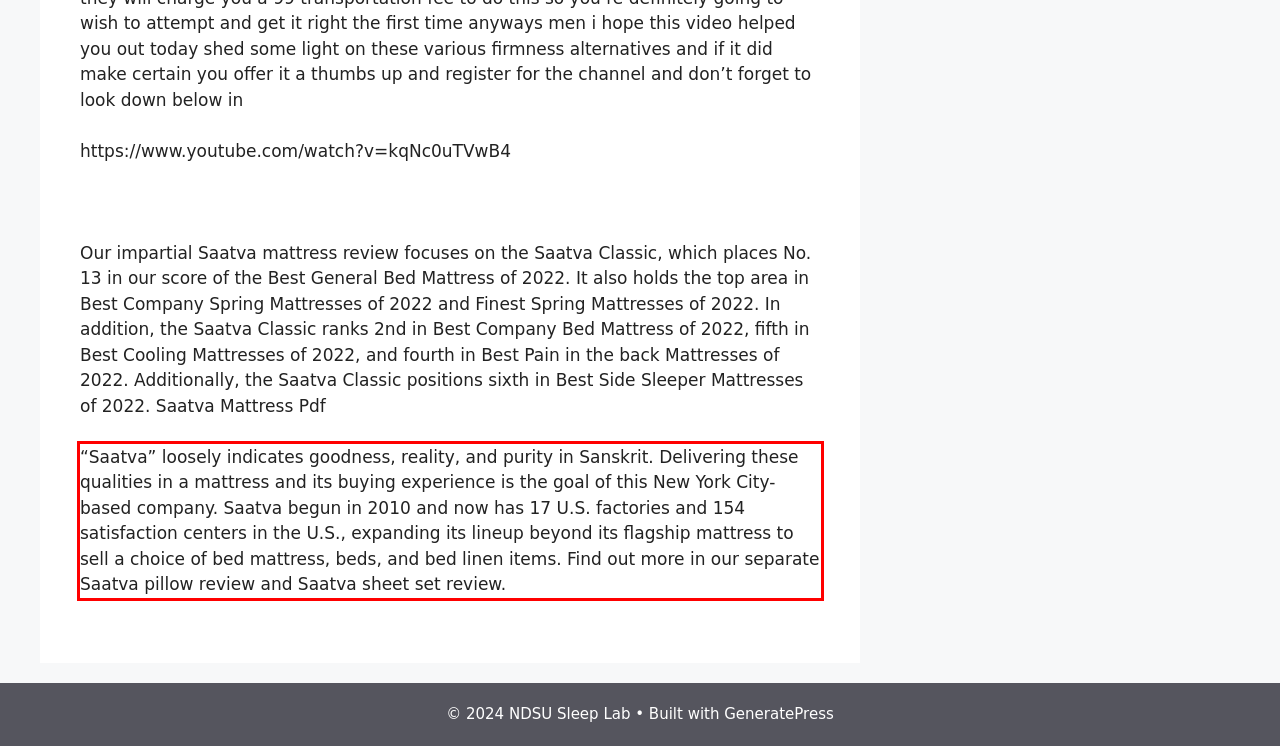Look at the provided screenshot of the webpage and perform OCR on the text within the red bounding box.

“Saatva” loosely indicates goodness, reality, and purity in Sanskrit. Delivering these qualities in a mattress and its buying experience is the goal of this New York City-based company. Saatva begun in 2010 and now has 17 U.S. factories and 154 satisfaction centers in the U.S., expanding its lineup beyond its flagship mattress to sell a choice of bed mattress, beds, and bed linen items. Find out more in our separate Saatva pillow review and Saatva sheet set review.